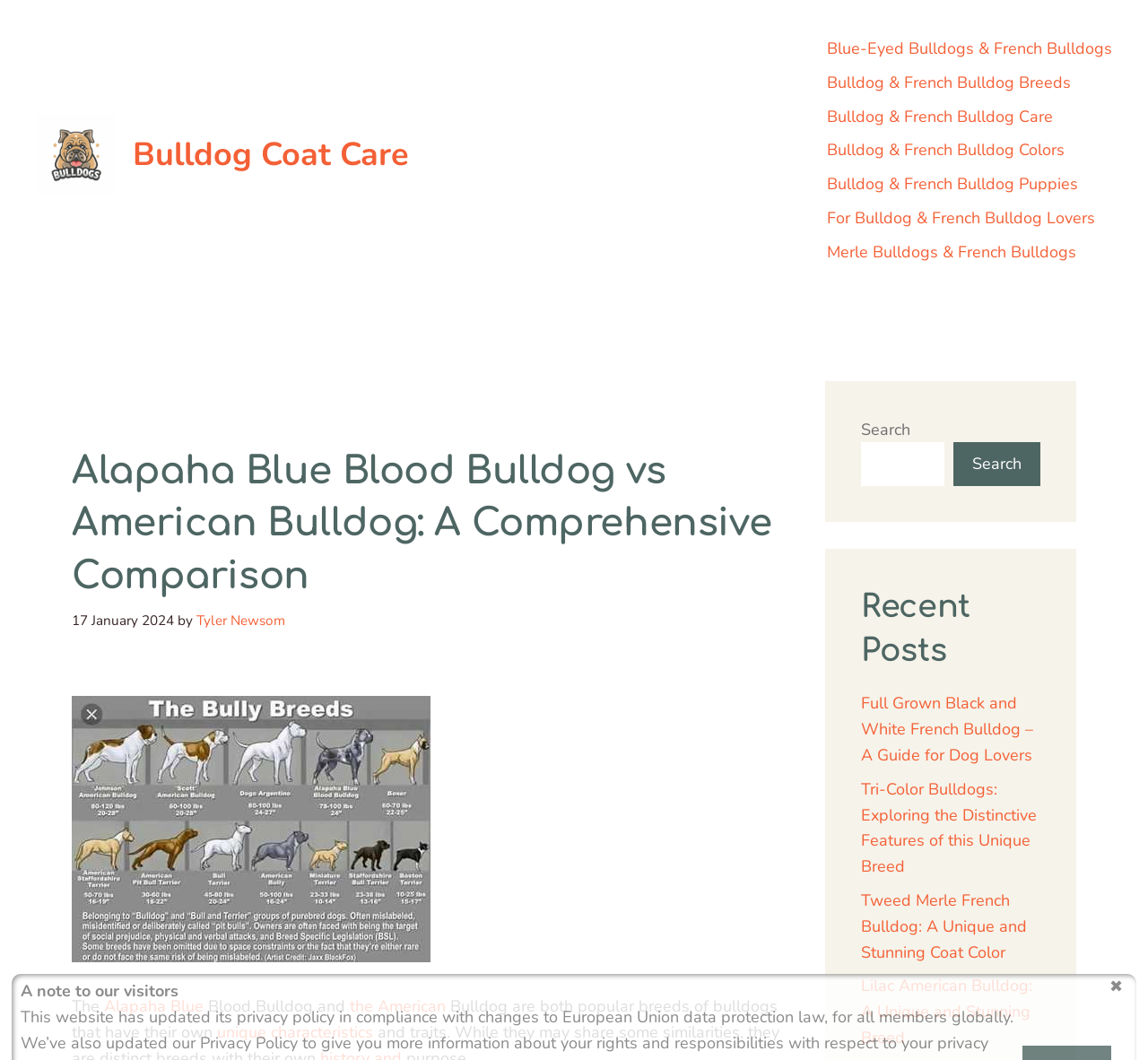What is the category of the recent posts section?
Respond with a short answer, either a single word or a phrase, based on the image.

Dog breeds